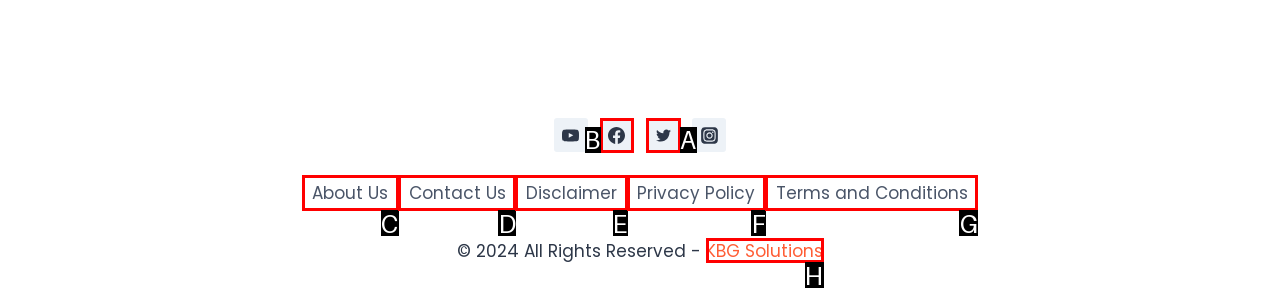Identify the letter of the UI element I need to click to carry out the following instruction: visit Facebook

B